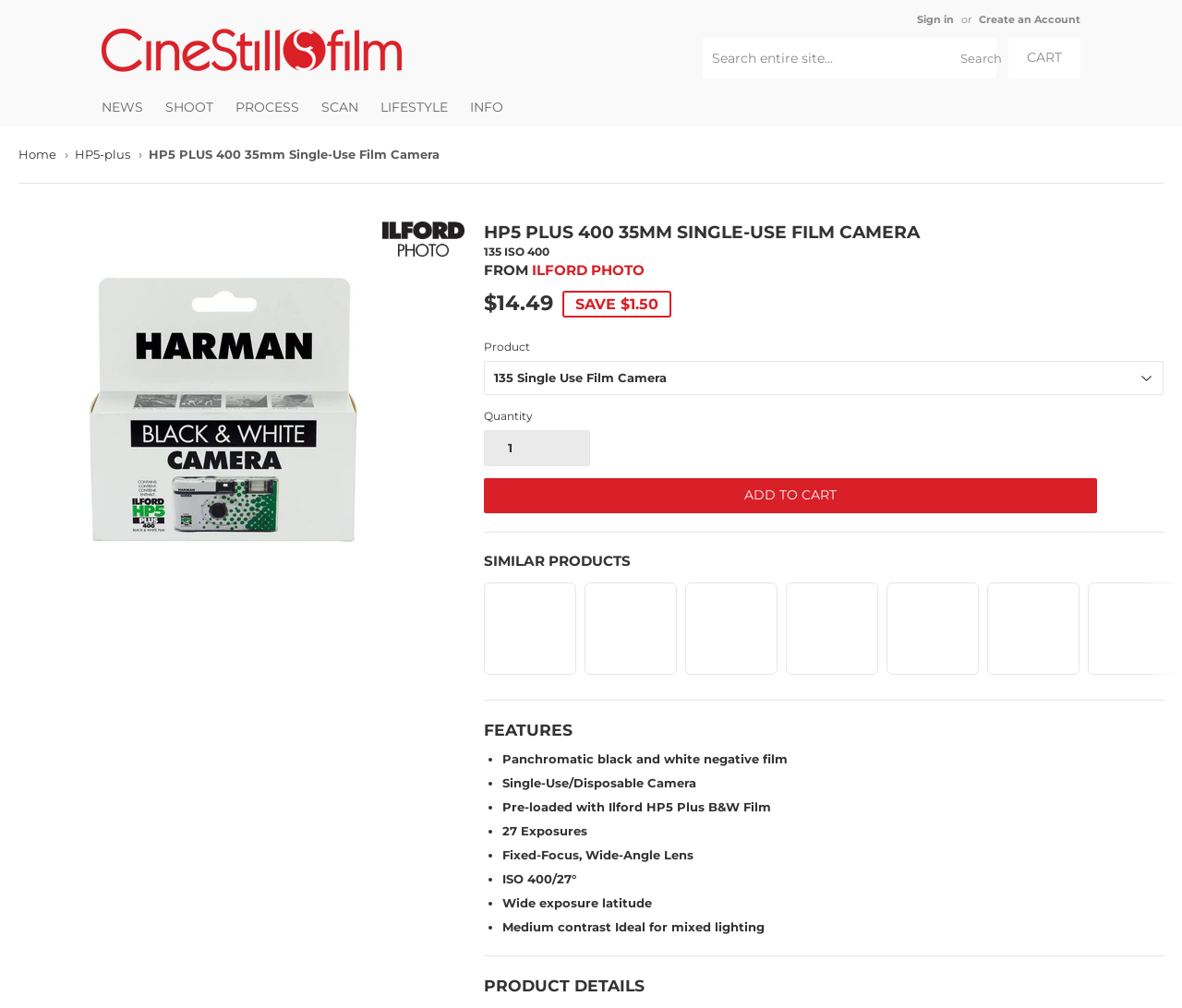Using the description: "Ilford Photo", determine the UI element's bounding box coordinates. Ensure the coordinates are in the format of four float numbers between 0 and 1, i.e., [left, top, right, bottom].

[0.45, 0.259, 0.545, 0.277]